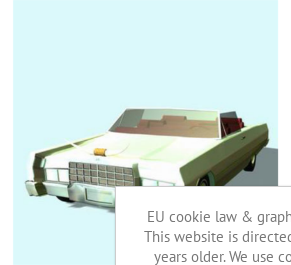Offer an in-depth caption that covers the entire scene depicted in the image.

This image showcases a stylized 3D model of a classic car, prominently featured against a light blue background. The vehicle design reflects a retro aesthetic, characterized by smooth lines and a vintage appeal, making it an eye-catching piece for enthusiasts of 3D models and vehicle designs. The model is likely part of the "3D Vehicles Models" collection available in the PoserWorld 3D Model Content Store, indicating its compatibility with popular 3D rendering software like Poser and DAZ 3D Studio. This model may also be offered for a price of $4.99, inviting potential buyers to explore its unique qualities for personal or commercial projects.